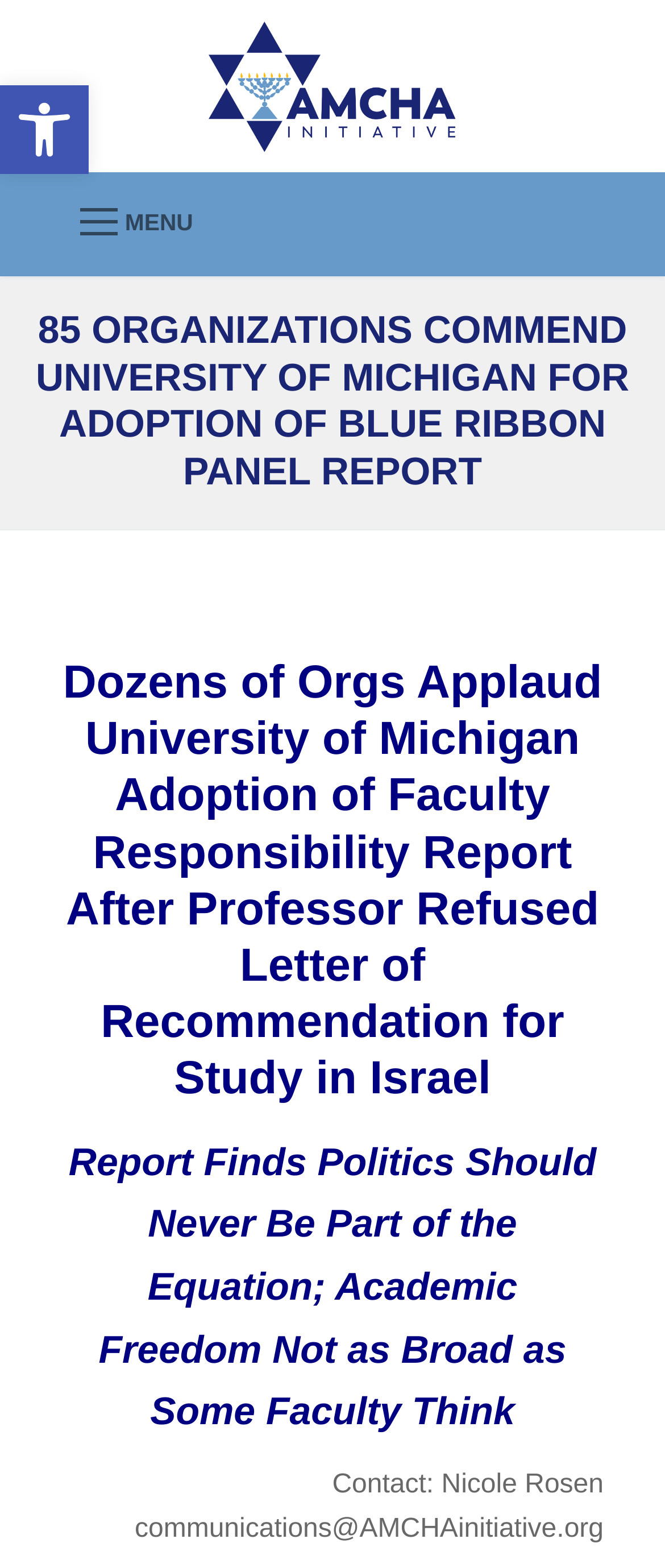Respond with a single word or phrase to the following question:
Who is the contact person mentioned in the webpage?

Nicole Rosen